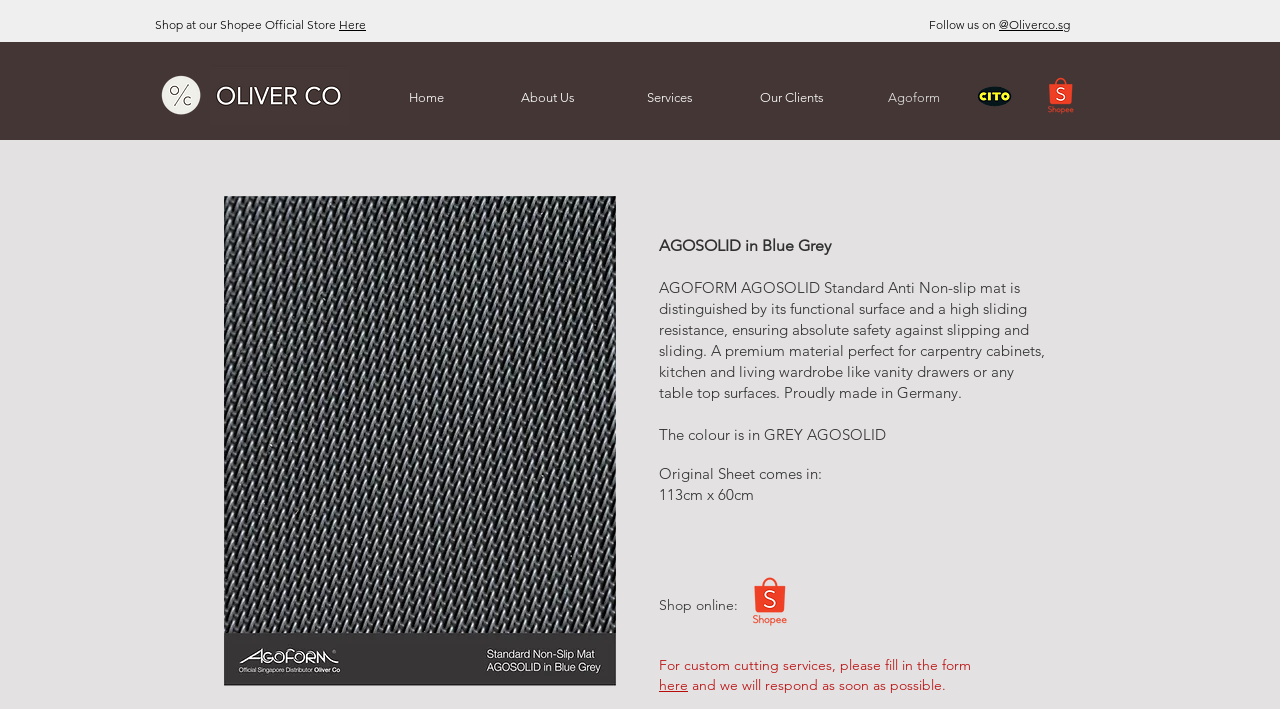Locate the bounding box coordinates of the clickable element to fulfill the following instruction: "Click on the Home link". Provide the coordinates as four float numbers between 0 and 1 in the format [left, top, right, bottom].

[0.423, 0.025, 0.511, 0.082]